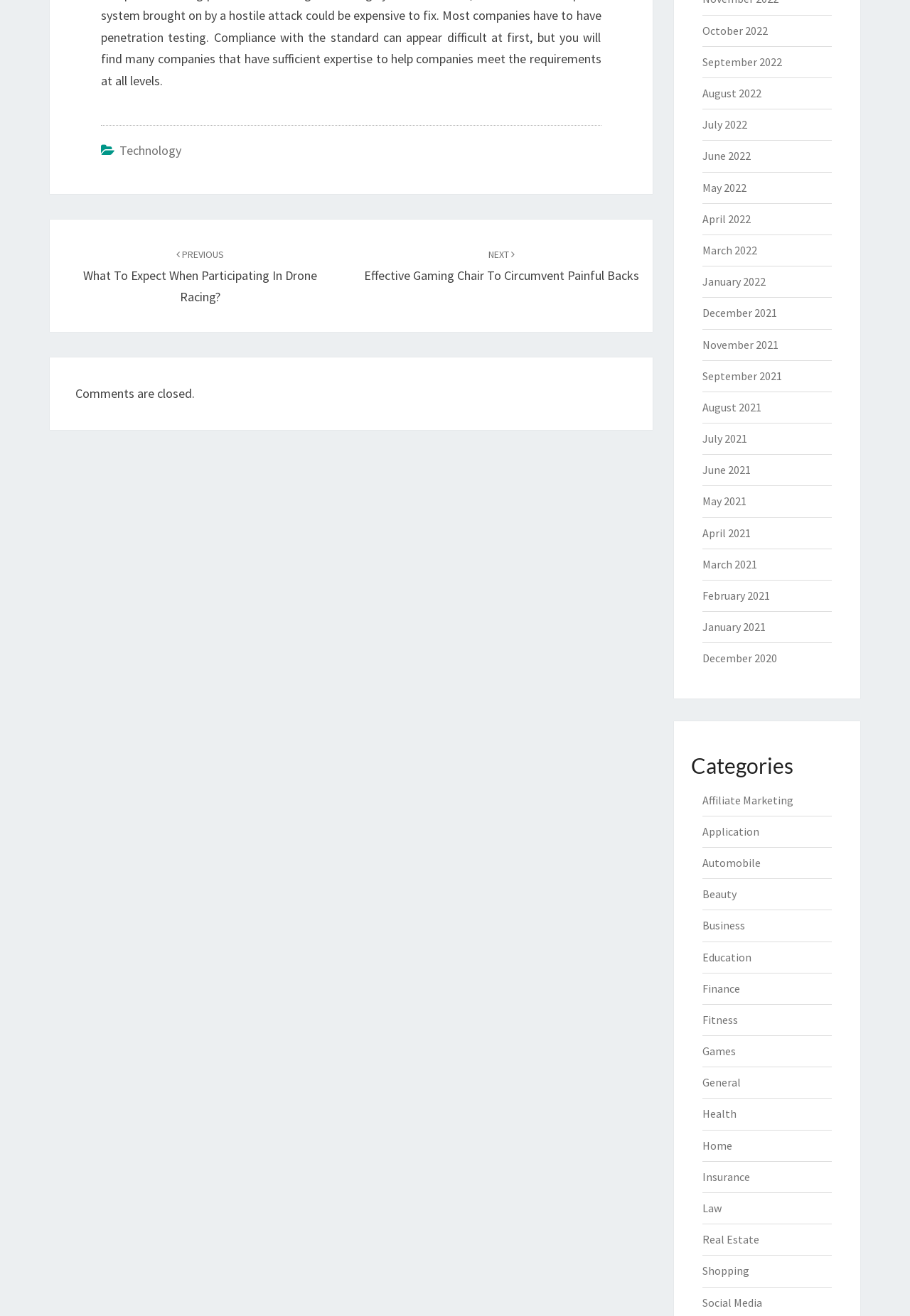Identify the bounding box for the described UI element: "Business".

[0.771, 0.698, 0.818, 0.709]